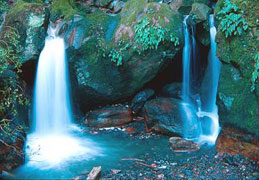Explain the image in a detailed and descriptive way.

The image showcases a serene natural scene featuring two cascading waterfalls spilling from rocky outcrops into a tranquil pool. Surrounded by lush greenery and moss-covered stones, the gentle movement of the water creates a soothing atmosphere, inviting viewers to immerse themselves in the beauty of nature. Sunlight filters through the foliage, enhancing the vibrant colors of the water and surrounding vegetation, evoking a sense of peace and tranquility. This picturesque setting captures the essence of a secluded forest oasis, reflecting the calming effects of nature.